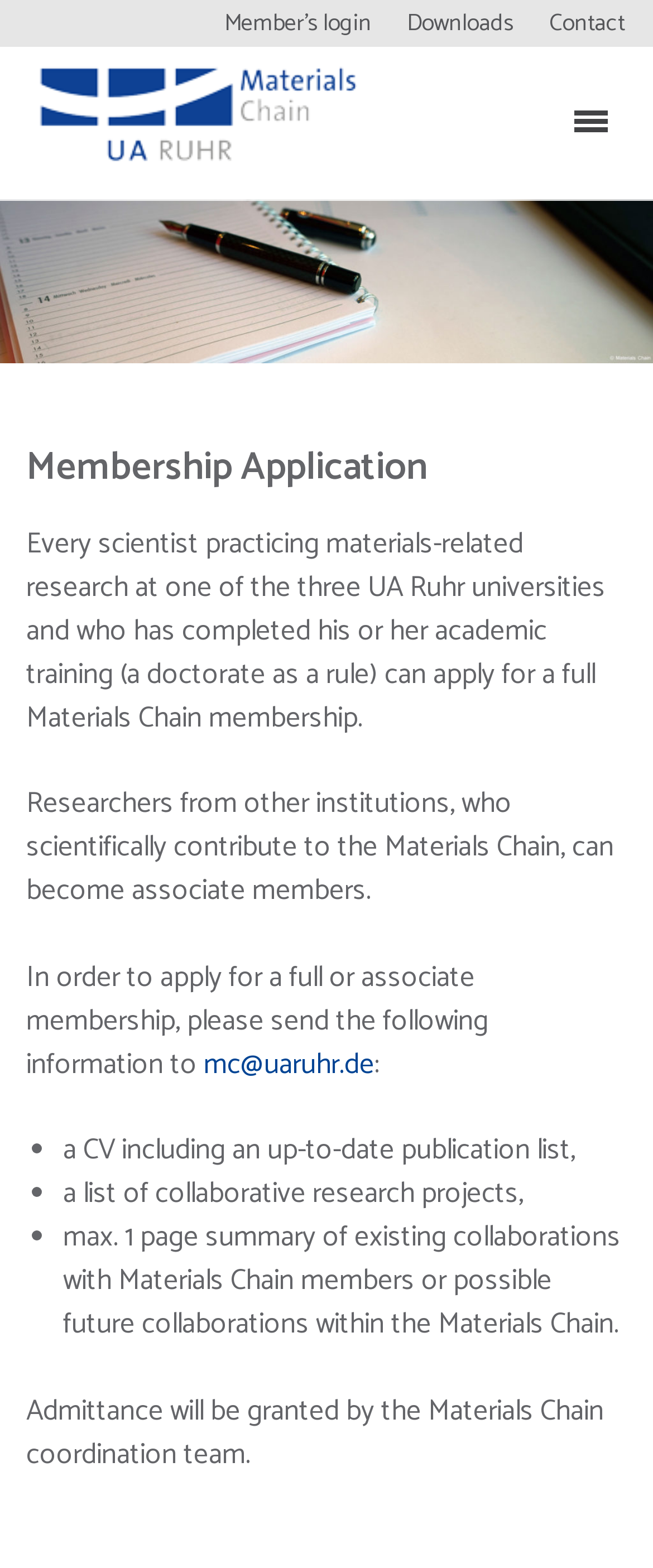Based on the provided description, "Member’s login", find the bounding box of the corresponding UI element in the screenshot.

[0.344, 0.003, 0.569, 0.028]